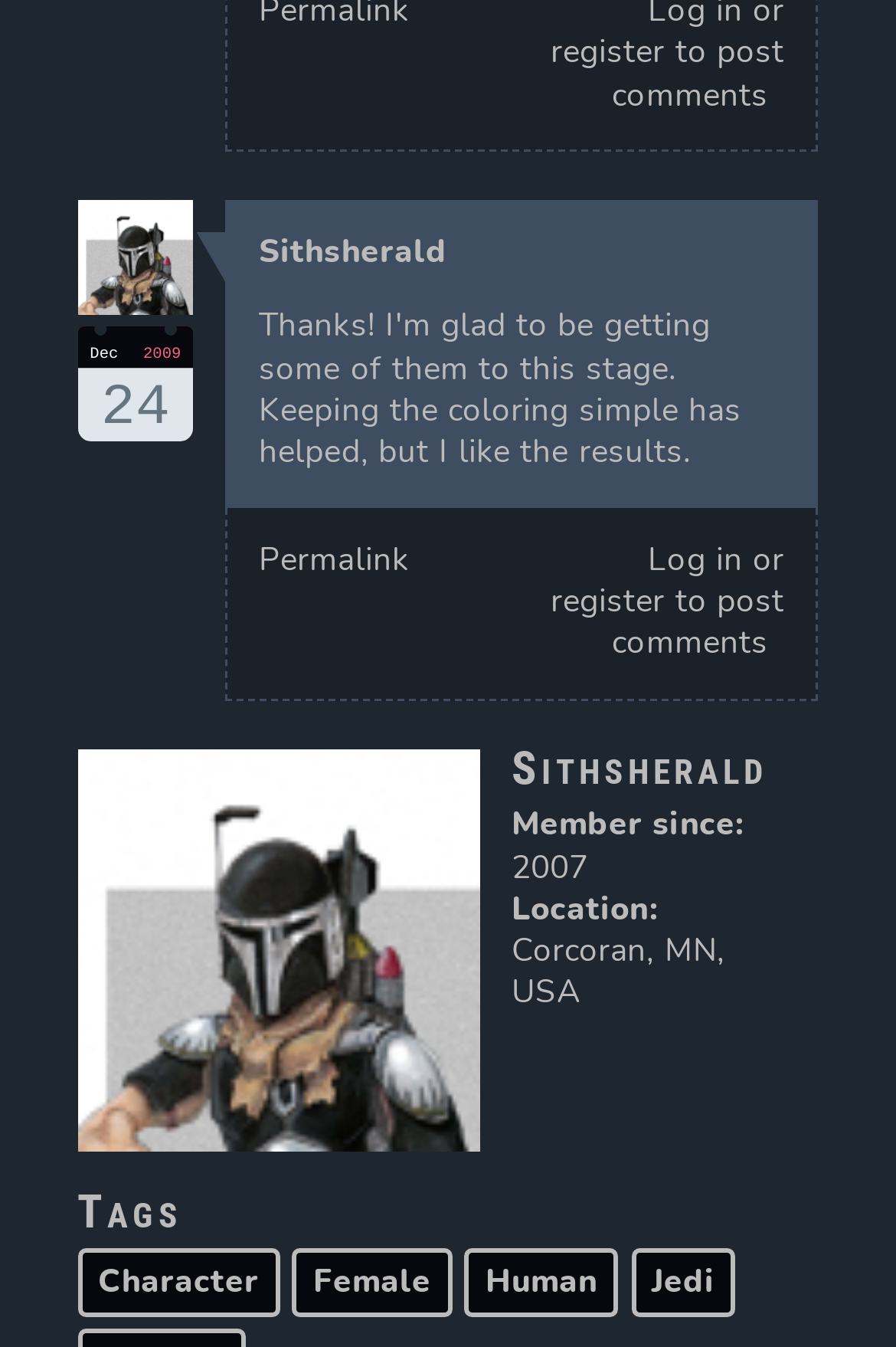Determine the bounding box coordinates of the area to click in order to meet this instruction: "view profile".

[0.571, 0.534, 0.914, 0.598]